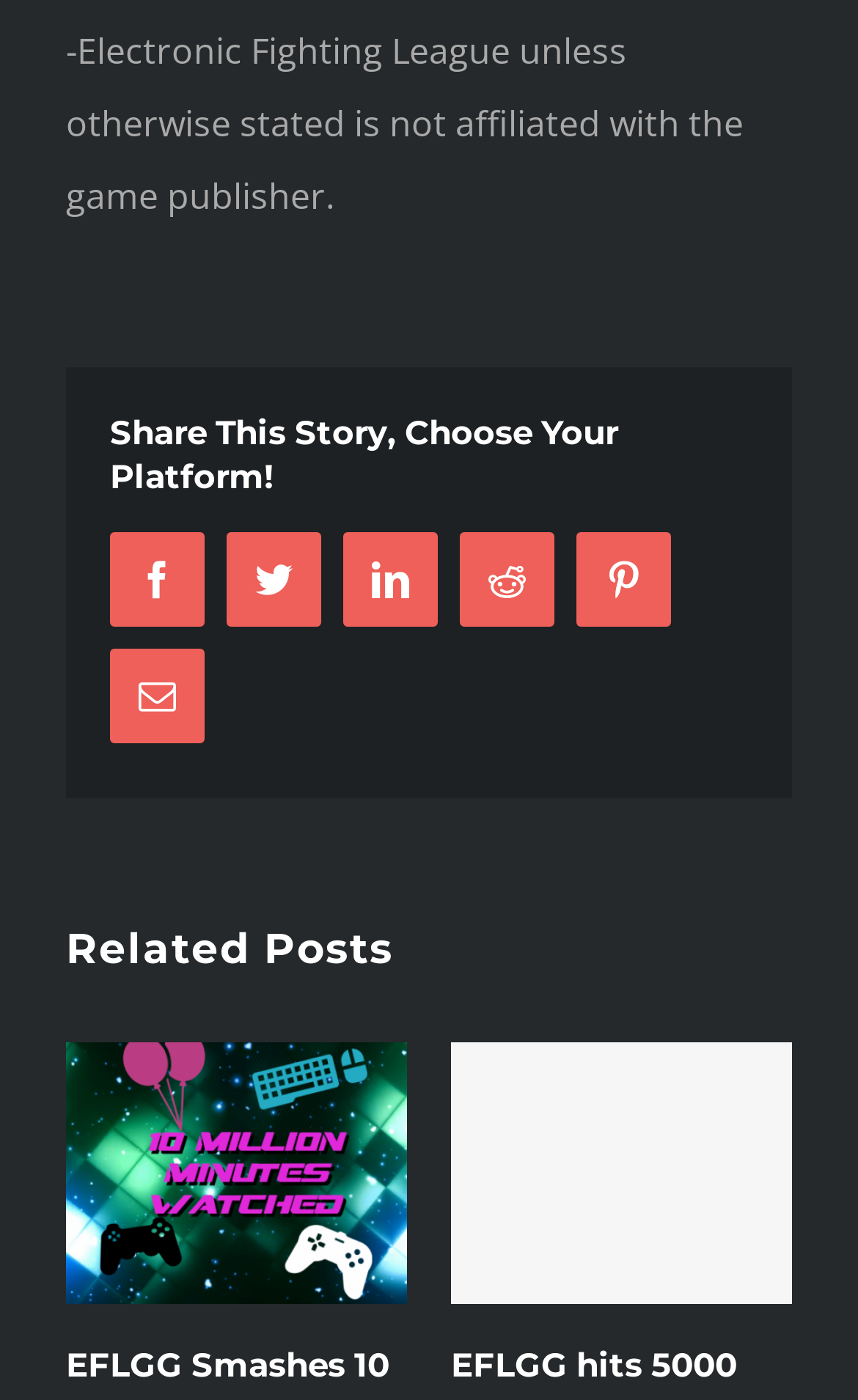Respond to the question below with a single word or phrase: What is the purpose of the links with social media icons?

Share the story